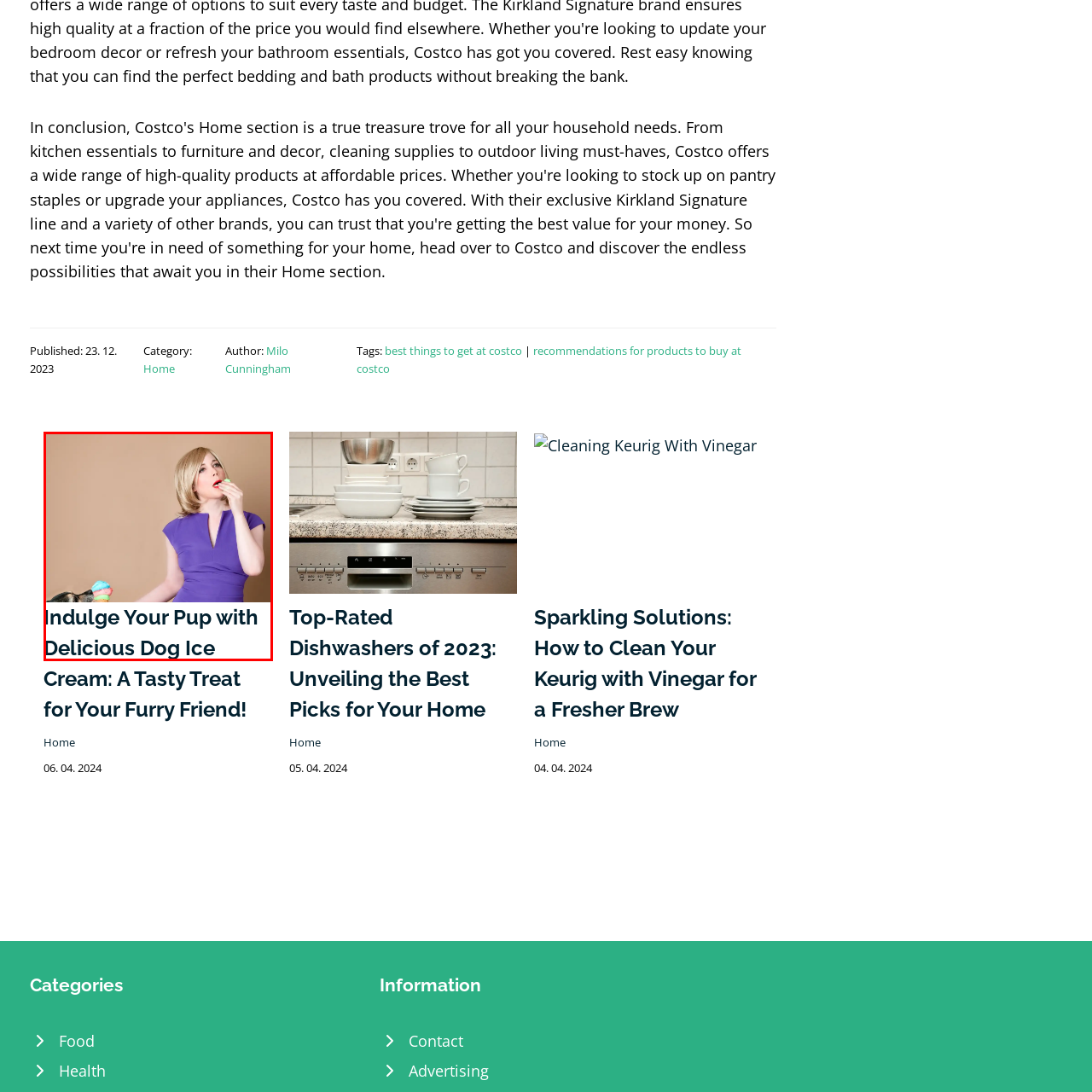Give a detailed caption for the image that is encased within the red bounding box.

The image features a woman enjoying a vibrant dog ice cream treat while playfully offering another scoop to her furry companion, a dog that is enthusiastically looking up at her. The background is a warm neutral tone, which enhances the lively colors of the ice cream. The overall scene conveys a delightful moment of sharing a tasty and fun experience between the woman and her dog, highlighting the theme of indulgence and joy in treating pets to special snacks. The caption, "Indulge Your Pup with Delicious Dog Ice Cream," emphasizes the playful and caring relationship between pets and their owners, inviting viewers to consider unique and enjoyable ways to treat their own dogs.